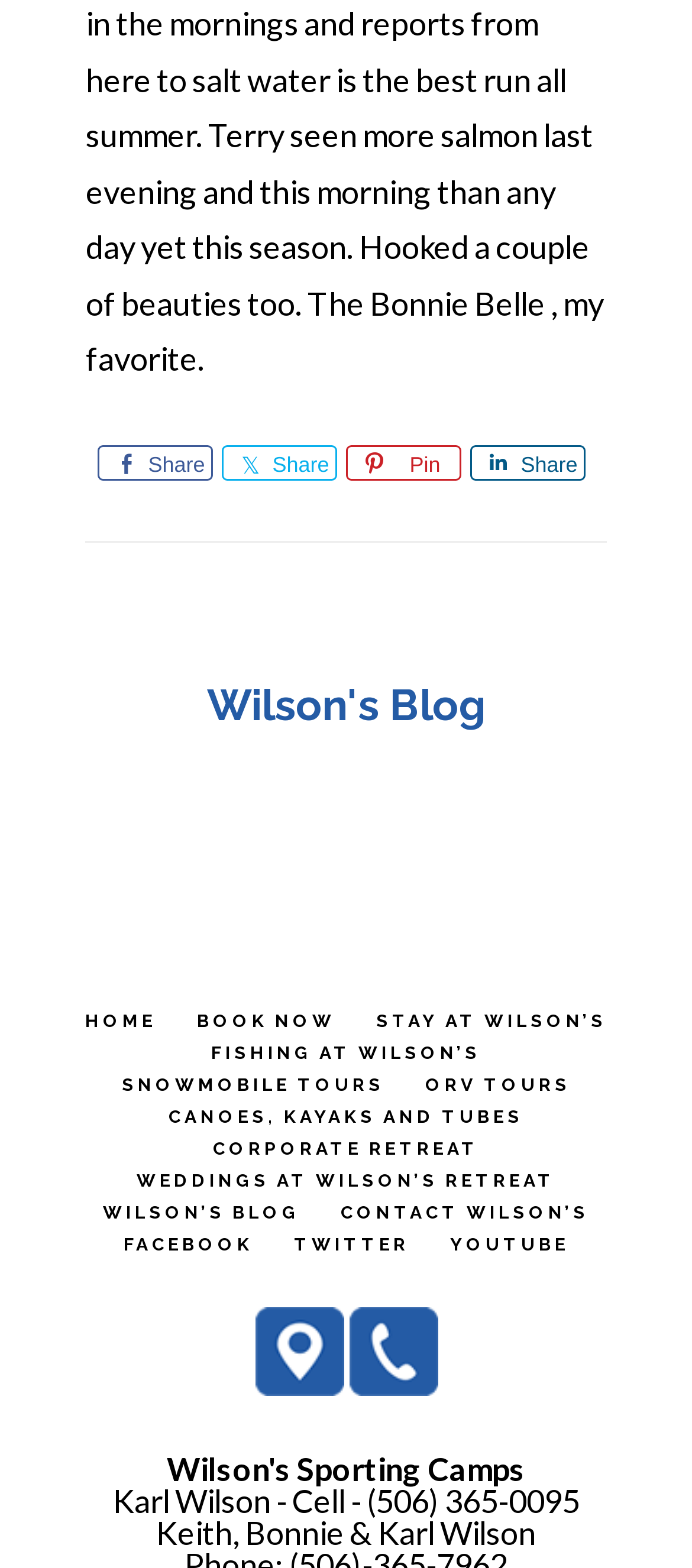What are the activities available at Wilson's?
Refer to the image and give a detailed answer to the query.

The question can be answered by looking at the link elements with the text 'FISHING AT WILSON’S', 'SNOWMOBILE TOURS', 'ORV TOURS', 'CANOES, KAYAKS AND TUBES' which are located in the navigation section of the webpage.